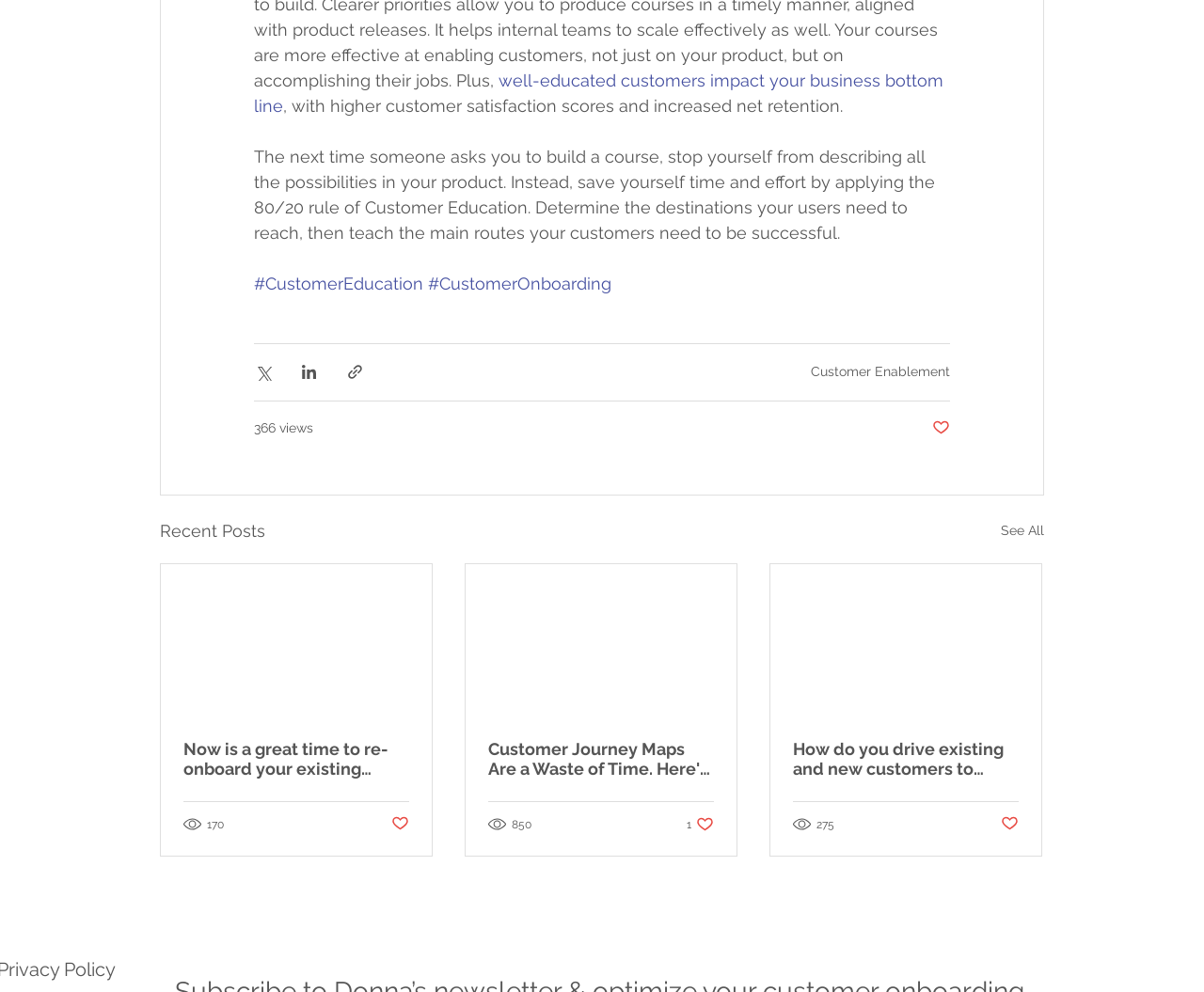Determine the bounding box coordinates of the region to click in order to accomplish the following instruction: "Like the post about re-onboarding existing customers". Provide the coordinates as four float numbers between 0 and 1, specifically [left, top, right, bottom].

[0.325, 0.821, 0.34, 0.841]